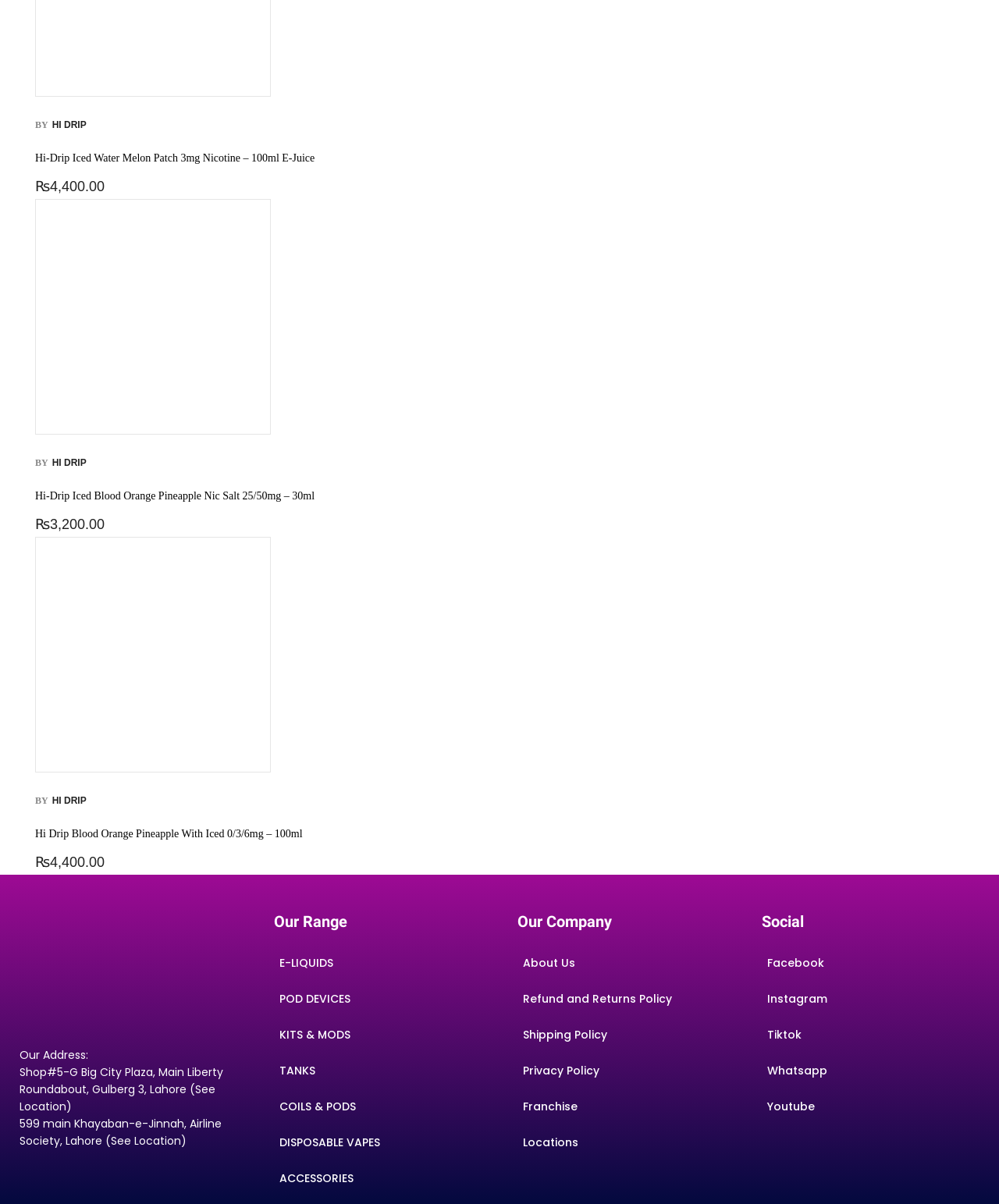Determine the bounding box of the UI component based on this description: "Refund and Returns Policy". The bounding box coordinates should be four float values between 0 and 1, i.e., [left, top, right, bottom].

[0.508, 0.815, 0.736, 0.845]